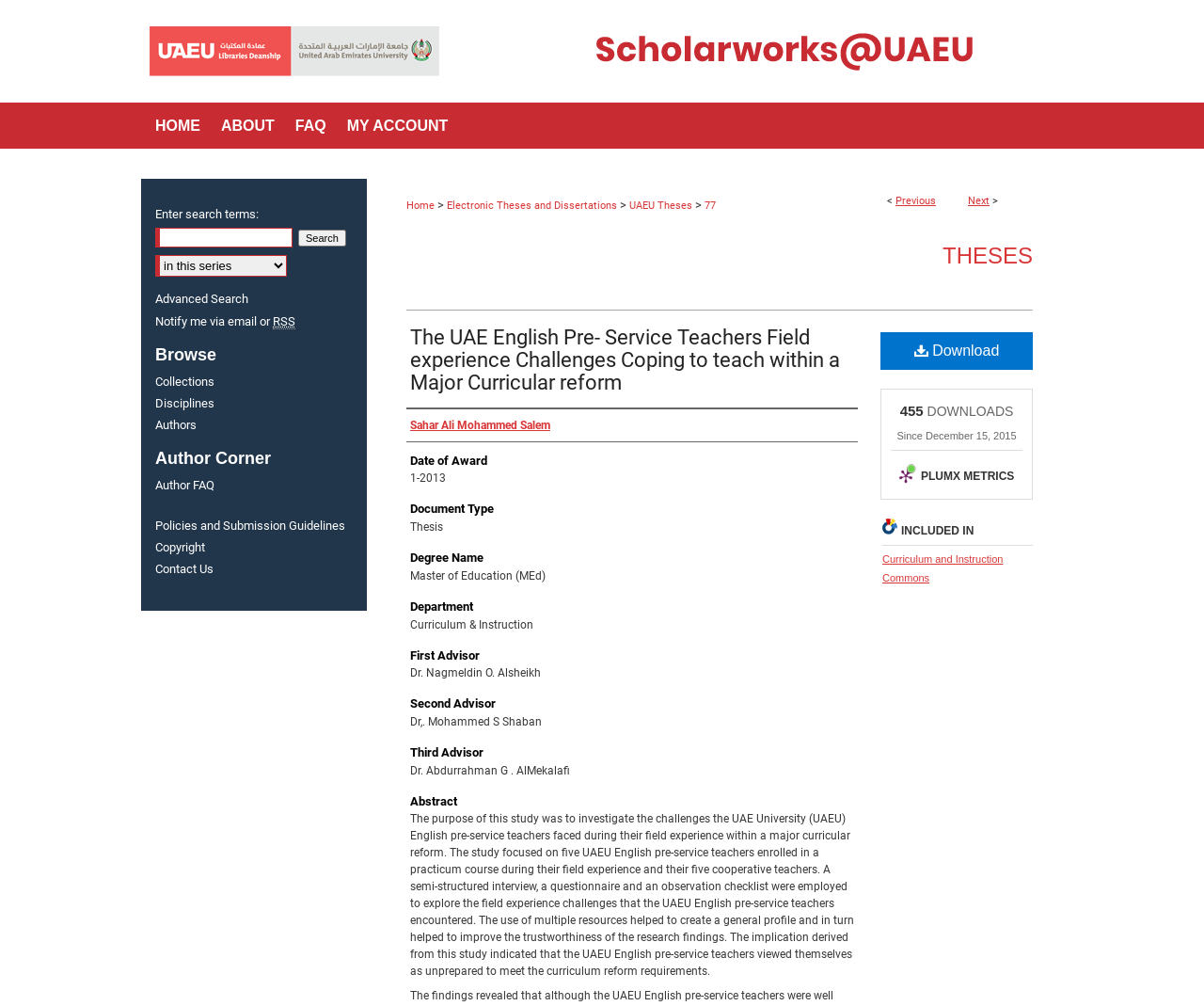Show the bounding box coordinates for the element that needs to be clicked to execute the following instruction: "Click on the 'HOME' link". Provide the coordinates in the form of four float numbers between 0 and 1, i.e., [left, top, right, bottom].

[0.117, 0.102, 0.175, 0.148]